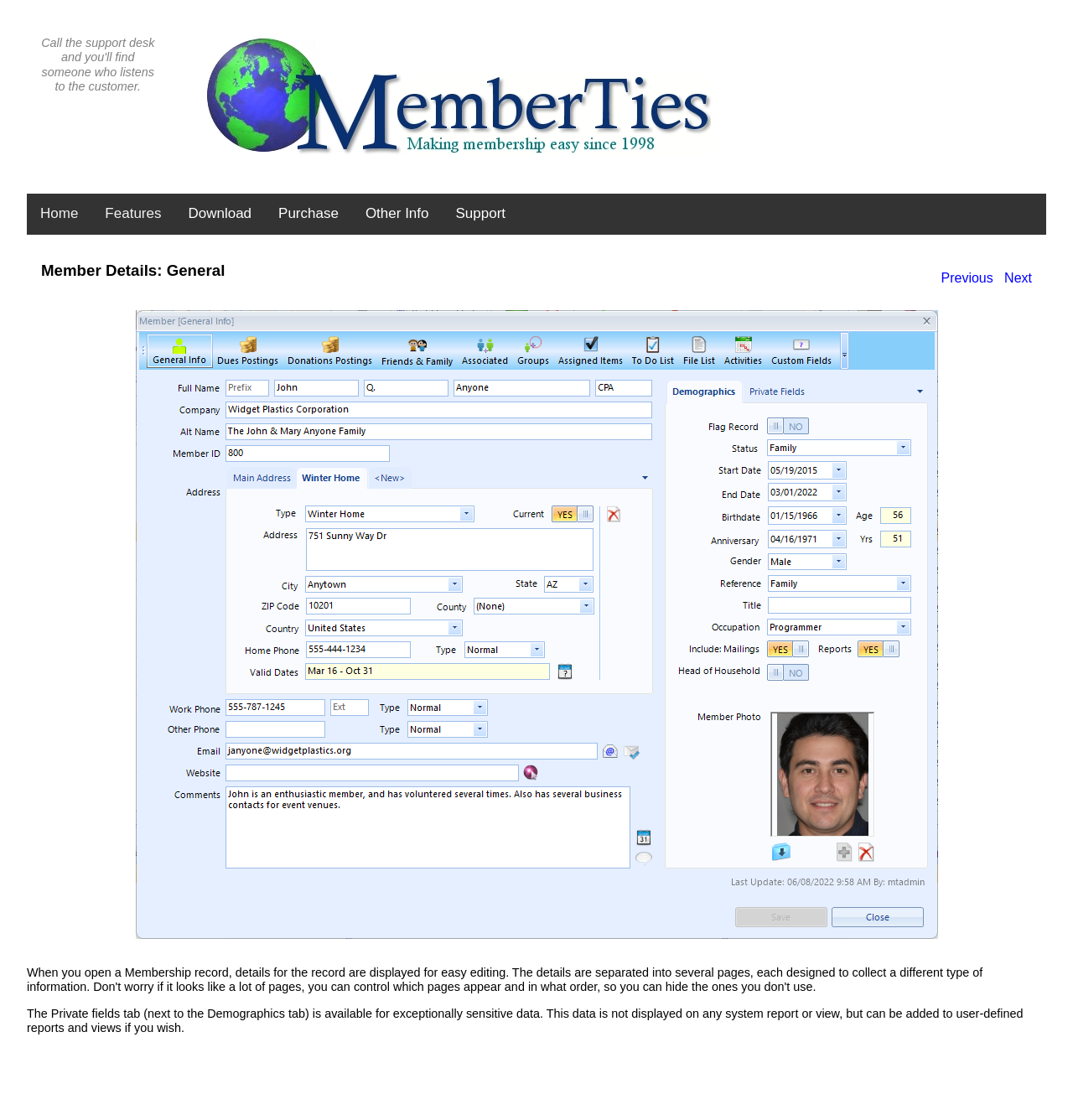How many links are there in the pagination section?
Answer the question with a single word or phrase by looking at the picture.

2